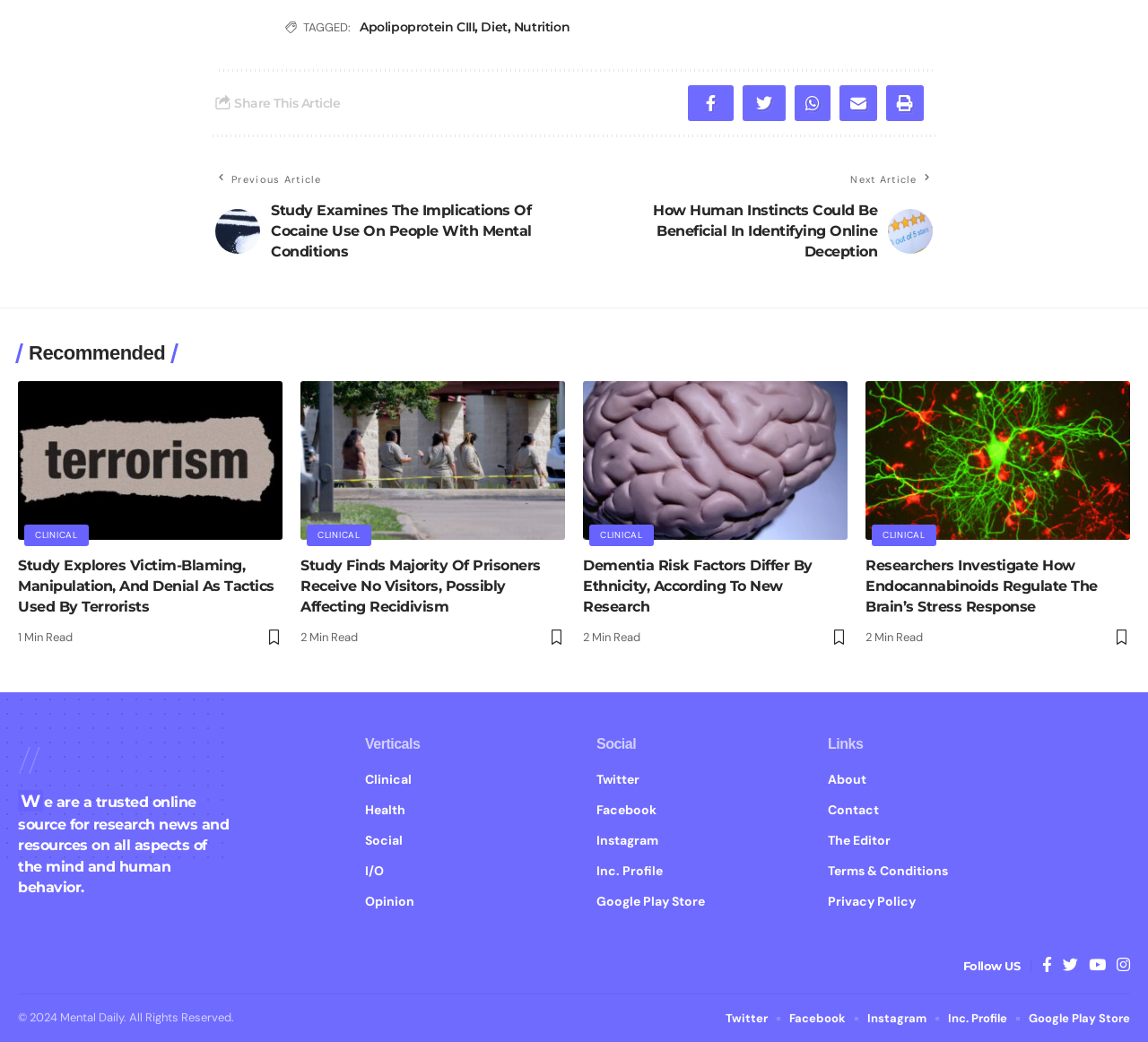Locate the UI element described by Inc. Profile in the provided webpage screenshot. Return the bounding box coordinates in the format (top-left x, top-left y, bottom-right x, bottom-right y), ensuring all values are between 0 and 1.

[0.826, 0.967, 0.877, 0.987]